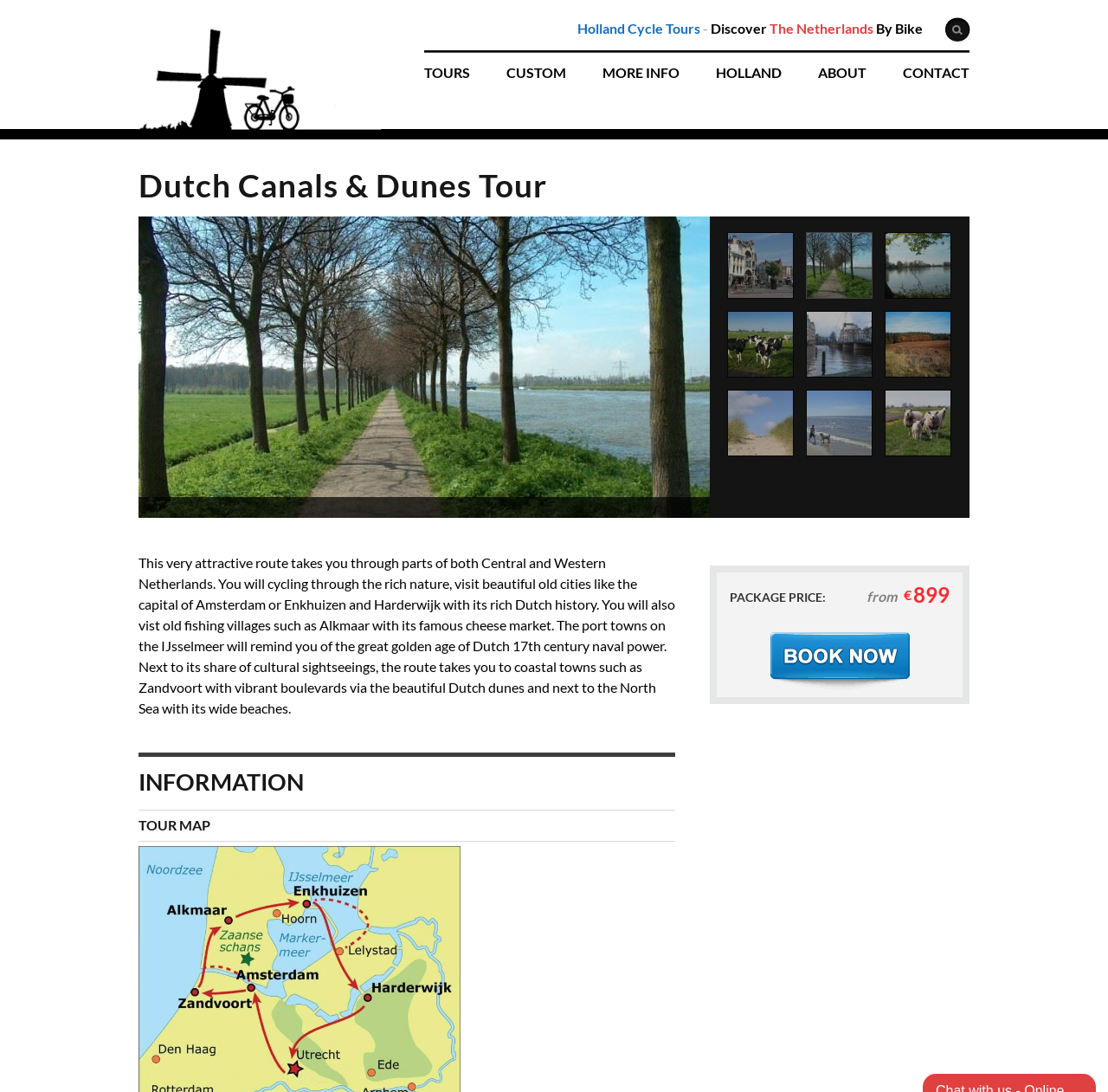Indicate the bounding box coordinates of the element that must be clicked to execute the instruction: "Click the image to view the tour map". The coordinates should be given as four float numbers between 0 and 1, i.e., [left, top, right, bottom].

[0.687, 0.57, 0.829, 0.634]